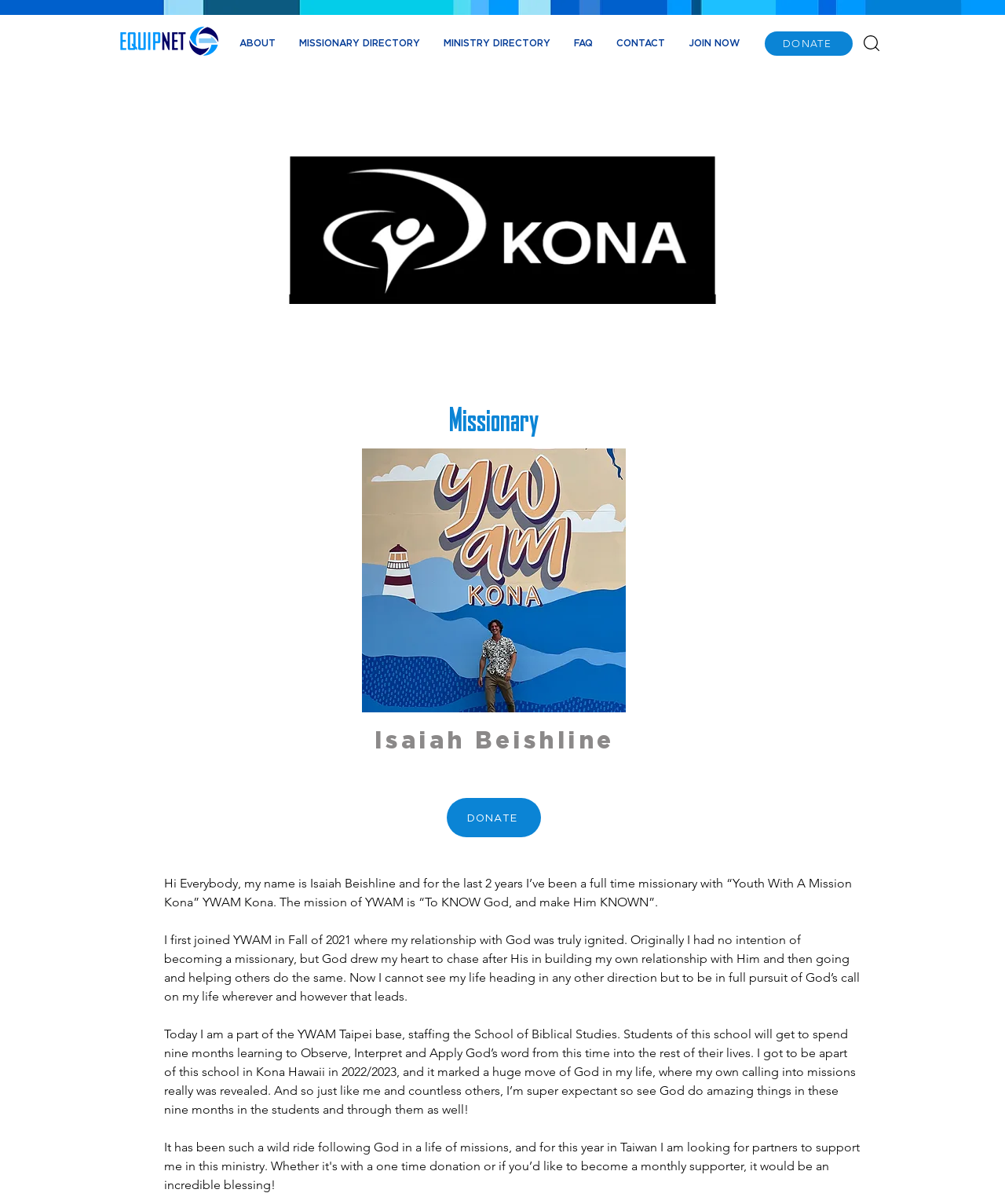Answer the question below in one word or phrase:
What is the name of the school Isaiah is staffing?

School of Biblical Studies